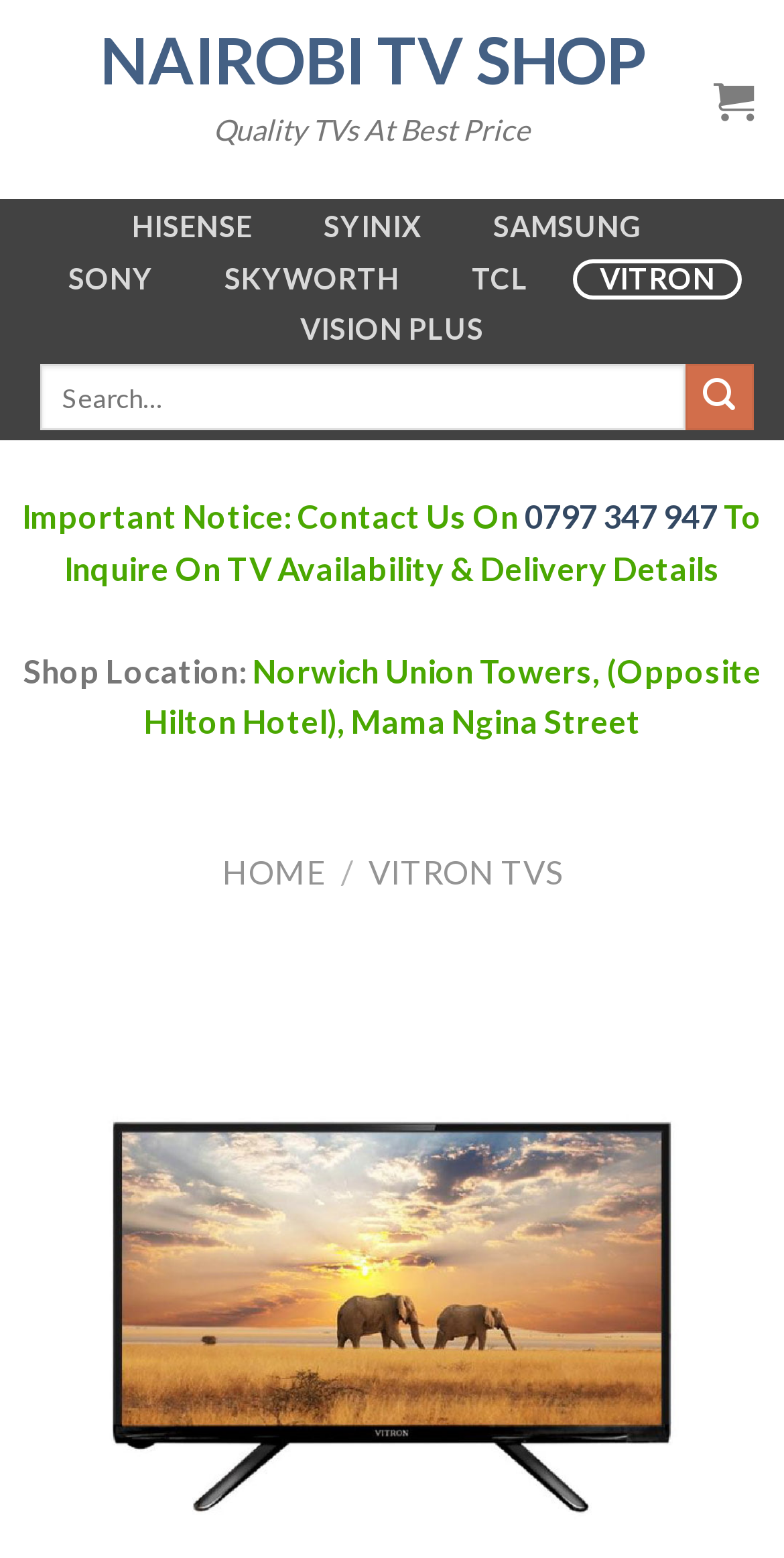Refer to the image and answer the question with as much detail as possible: What is the name of the TV shop?

The name of the TV shop can be found at the top of the webpage, where it says 'NAIROBI TV SHOP' in a link format.